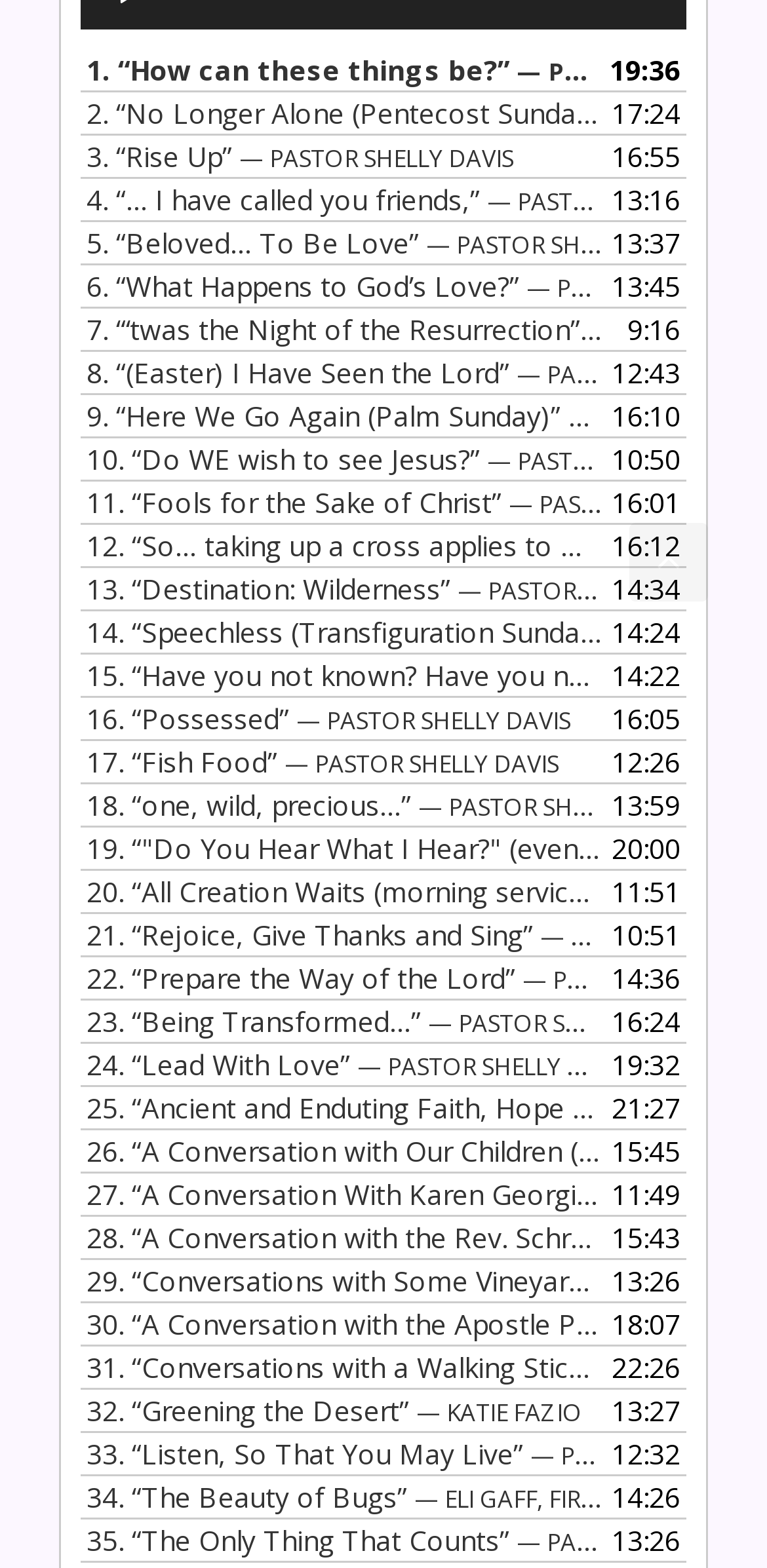How many sermons are available on this webpage?
Refer to the screenshot and respond with a concise word or phrase.

35